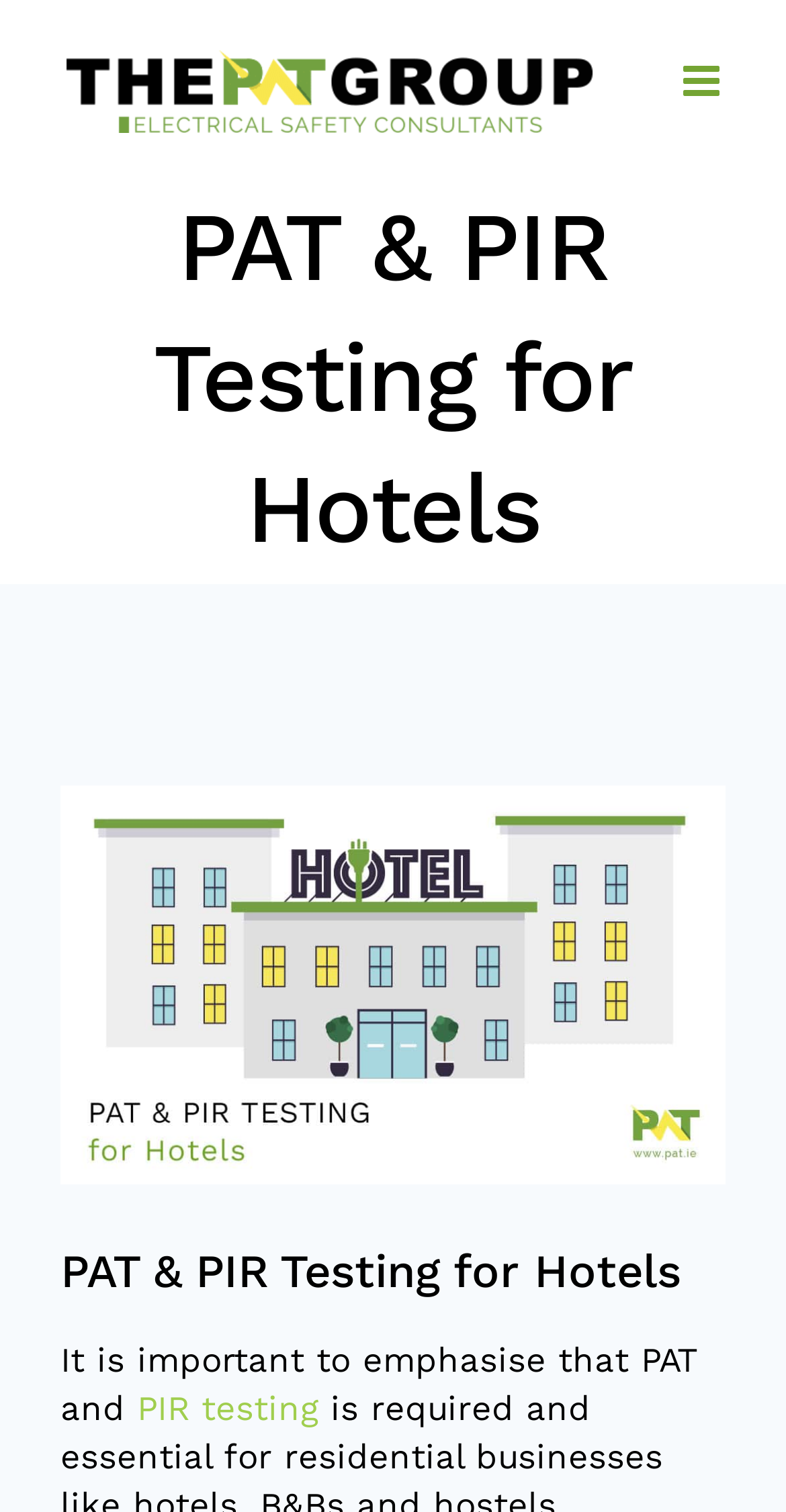Describe all the significant parts and information present on the webpage.

The webpage is about PAT and PIR testing for hotels, with a focus on the importance of these tests for businesses like hotels. At the top left of the page, there is a logo of "The Pat Group" with a link to it. On the top right, there is a toggle button to open the mobile menu. 

Below the logo, there is a page title bar that spans the entire width of the page. Within this bar, there is a heading that reads "PAT & PIR Testing for Hotels" in a prominent position. 

Below the page title bar, there is a large image that takes up most of the page width, with a link to view a larger version of the image. The image is accompanied by a heading with the same text as the previous one, "PAT & PIR Testing for Hotels". 

Further down, there is a paragraph of text that starts with "It is important to emphasise that PAT and", followed by a link to "PIR testing". 

At the bottom right of the page, there is a "Go to Top" button with an upward arrow icon.